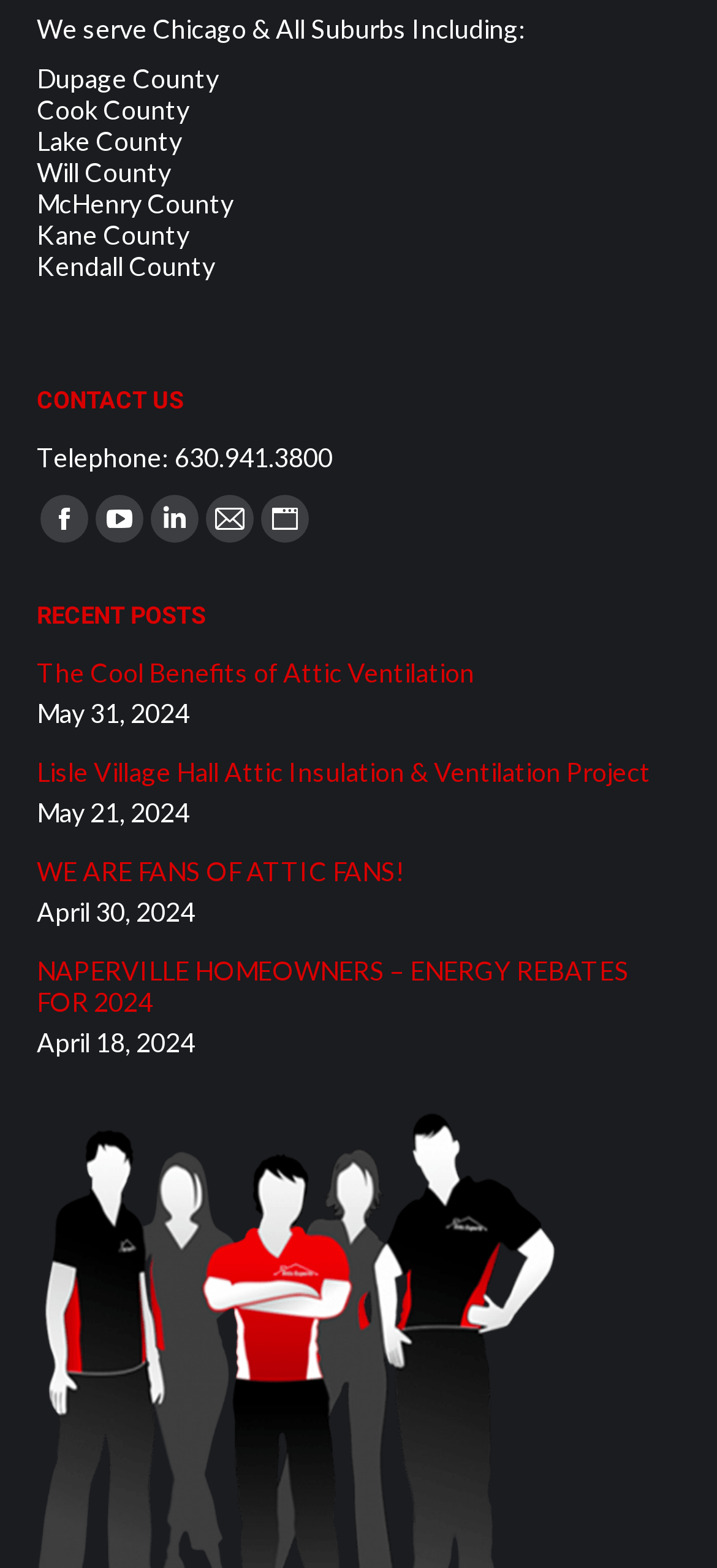When was the second most recent post published?
Give a detailed response to the question by analyzing the screenshot.

The webpage displays a list of recent posts with their corresponding publication dates. The second most recent post is represented by the link element with ID 757, which has a publication date of May 21, 2024, as indicated by the static text element with ID 817.